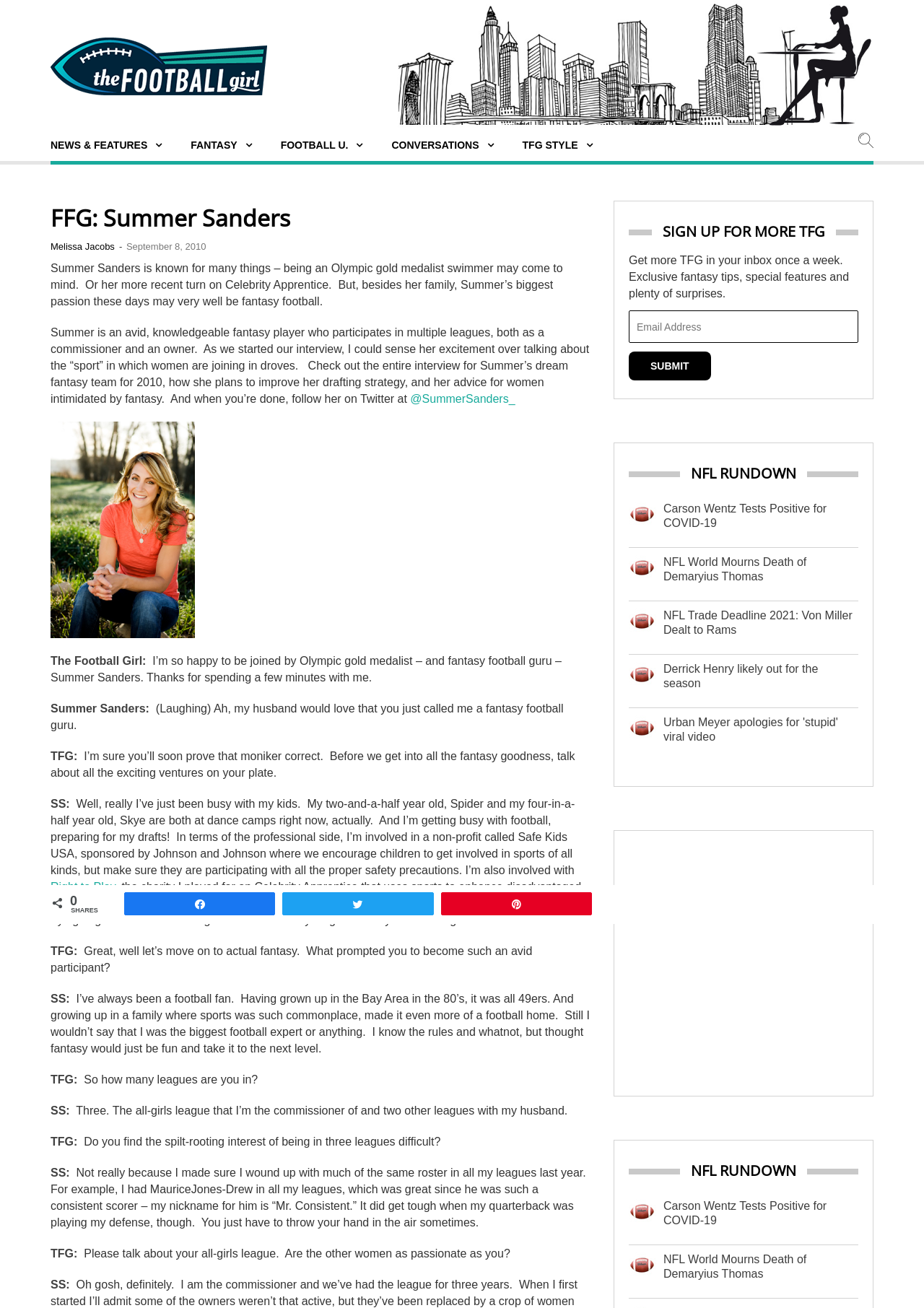Please locate the clickable area by providing the bounding box coordinates to follow this instruction: "Read the NFL RUNDOWN article about Carson Wentz".

[0.718, 0.384, 0.895, 0.405]